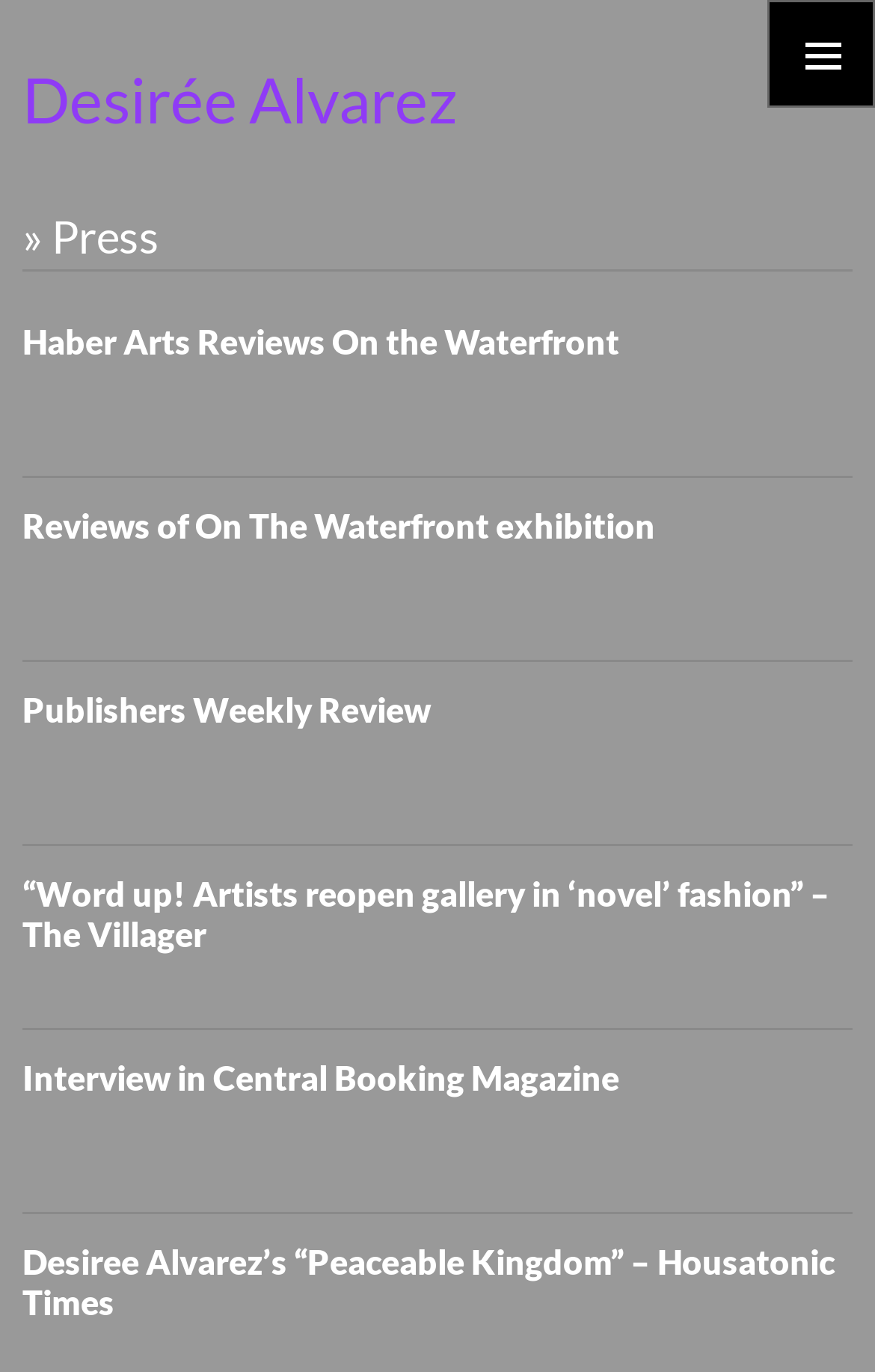Predict the bounding box of the UI element that fits this description: "Interview in Central Booking Magazine".

[0.026, 0.77, 0.708, 0.8]